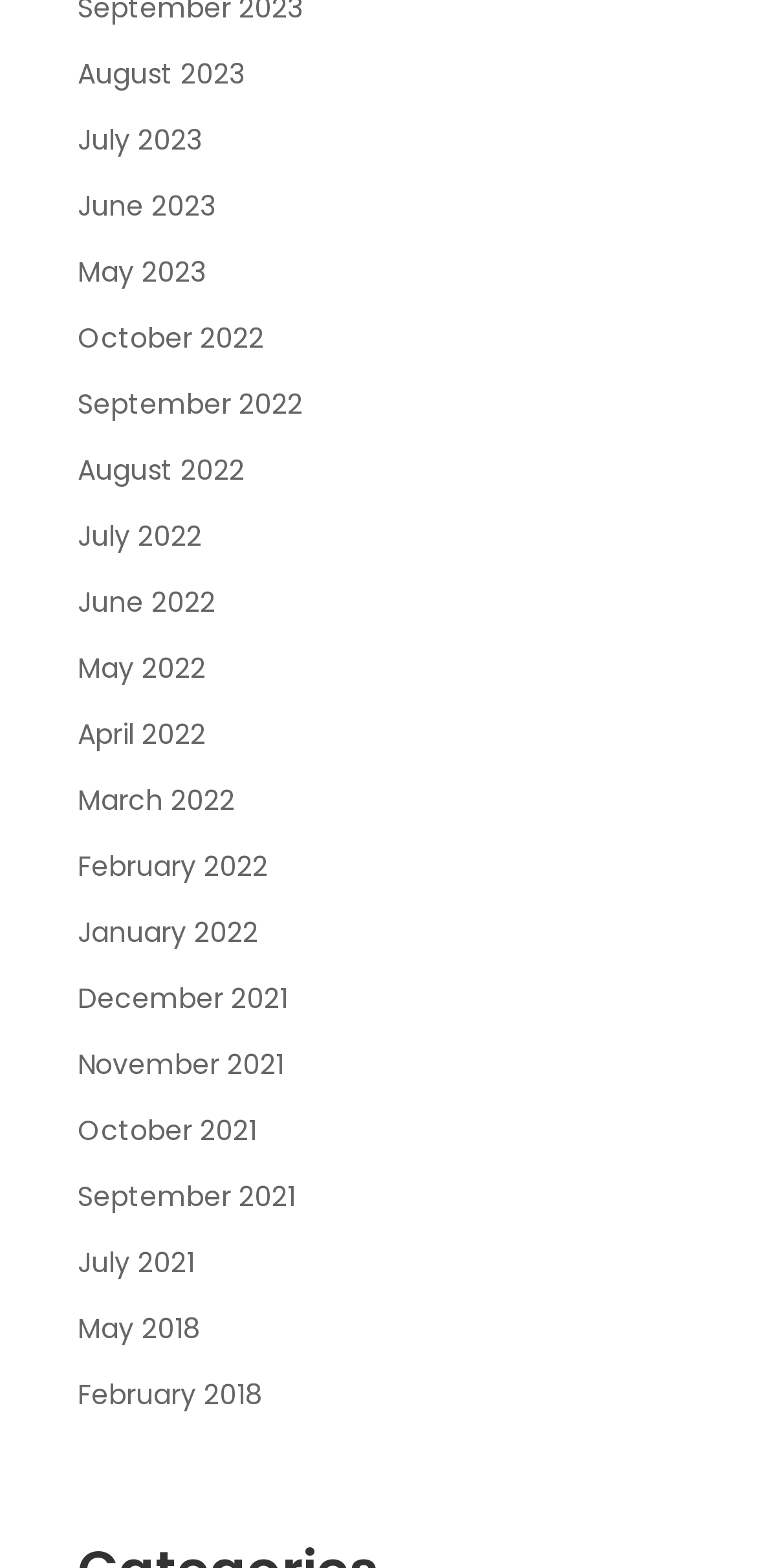Please identify the bounding box coordinates of the area that needs to be clicked to follow this instruction: "access February 2018".

[0.103, 0.868, 0.346, 0.91]